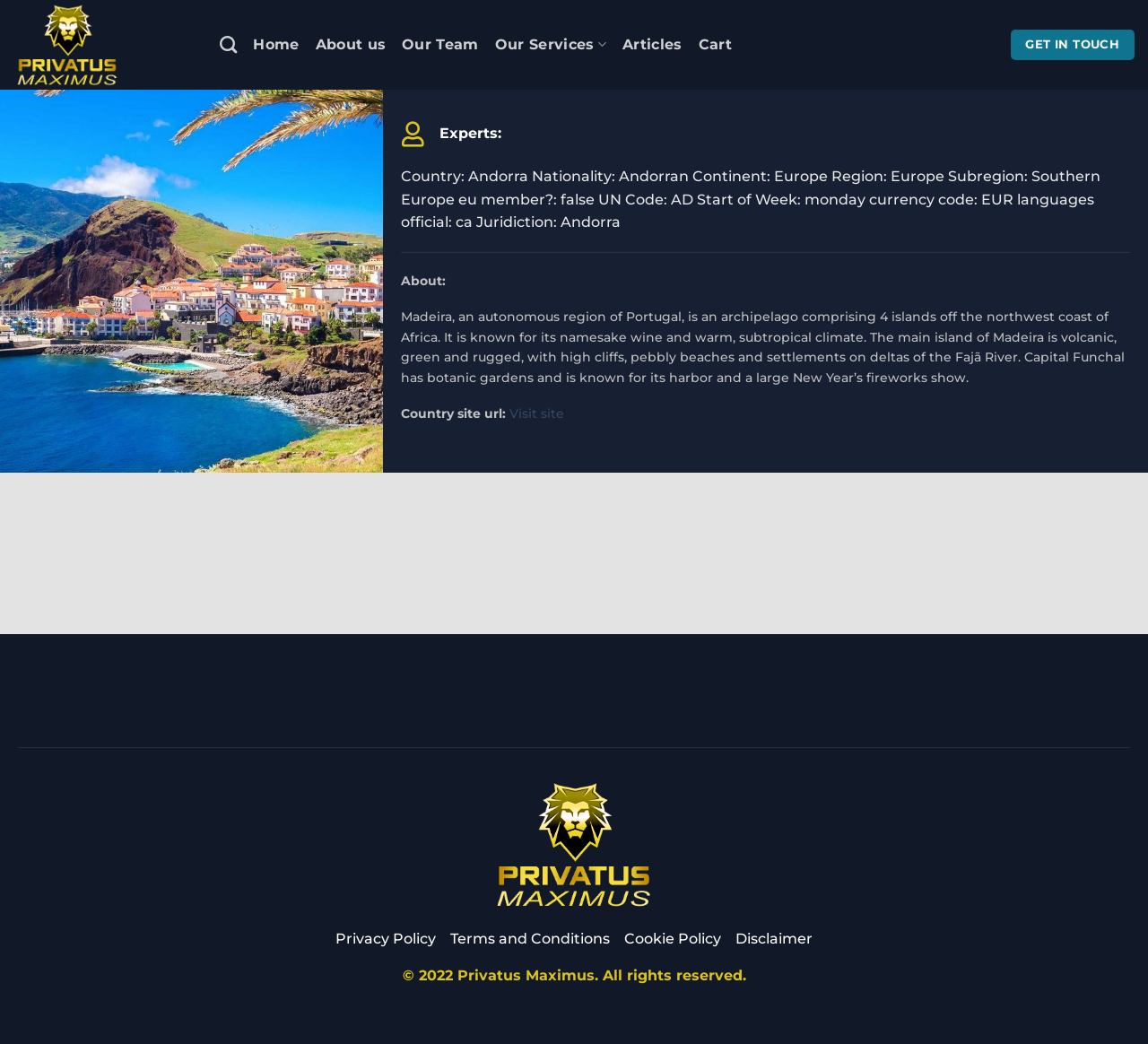Using a single word or phrase, answer the following question: 
What is the currency code of Andorra?

EUR